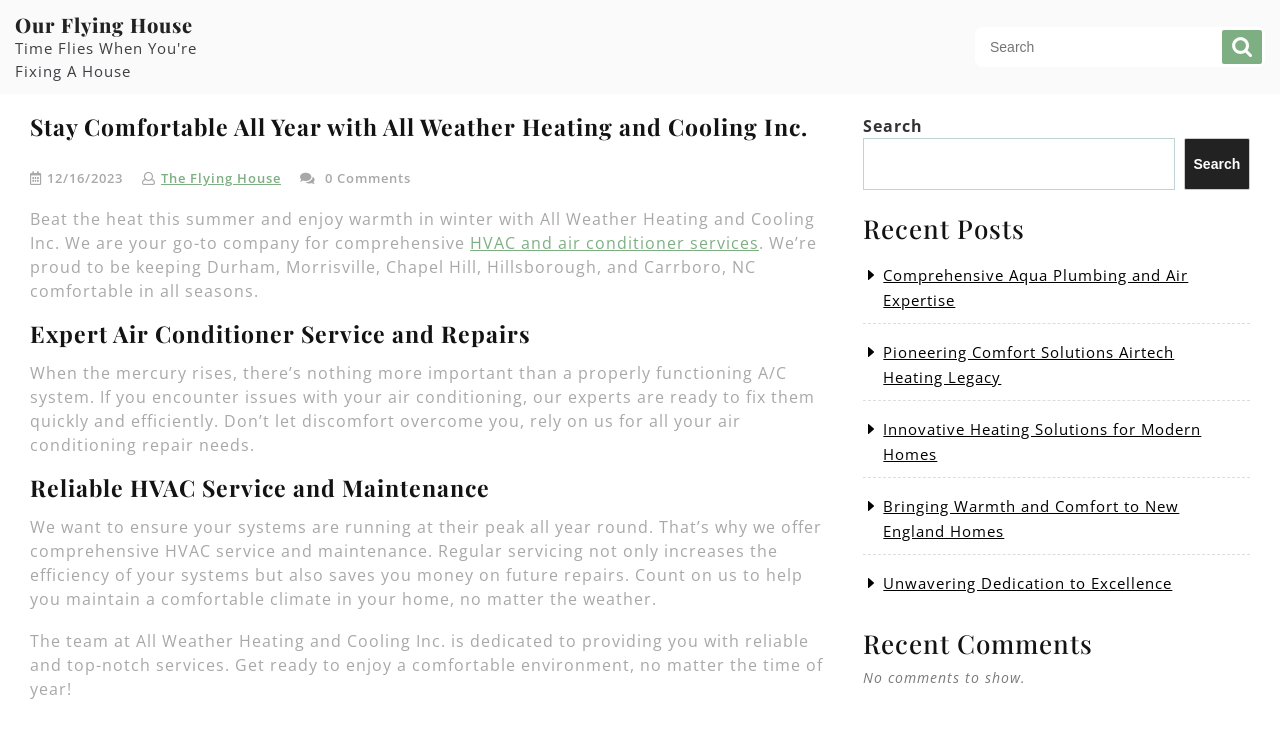Create a detailed narrative of the webpage’s visual and textual elements.

The webpage appears to be a company website for All Weather Heating and Cooling Inc., with a focus on providing comfort solutions for homes. At the top, there is a search bar with a search button, allowing users to search for specific content on the website.

Below the search bar, there is a heading that reads "Stay Comfortable All Year with All Weather Heating and Cooling Inc." followed by a date "12/16/2023" and a link to "The Flying House". There is also a mention of "0 Comments" indicating that there are no comments on the current page.

The main content of the webpage is divided into three sections. The first section is about the company's comprehensive HVAC and air conditioner services, with a link to learn more about these services. The second section is about expert air conditioner service and repairs, with a detailed description of the company's repair services. The third section is about reliable HVAC service and maintenance, highlighting the importance of regular servicing to increase efficiency and save money on future repairs.

On the right side of the webpage, there is a section titled "Recent Posts" with five links to different articles, including "Comprehensive Aqua Plumbing and Air Expertise", "Pioneering Comfort Solutions Airtech Heating Legacy", and others. Below this section, there is a heading titled "Recent Comments" with a message indicating that there are no comments to show.

Overall, the webpage provides an overview of the company's services and expertise in the heating and cooling industry, with a focus on providing comfort solutions for homes.